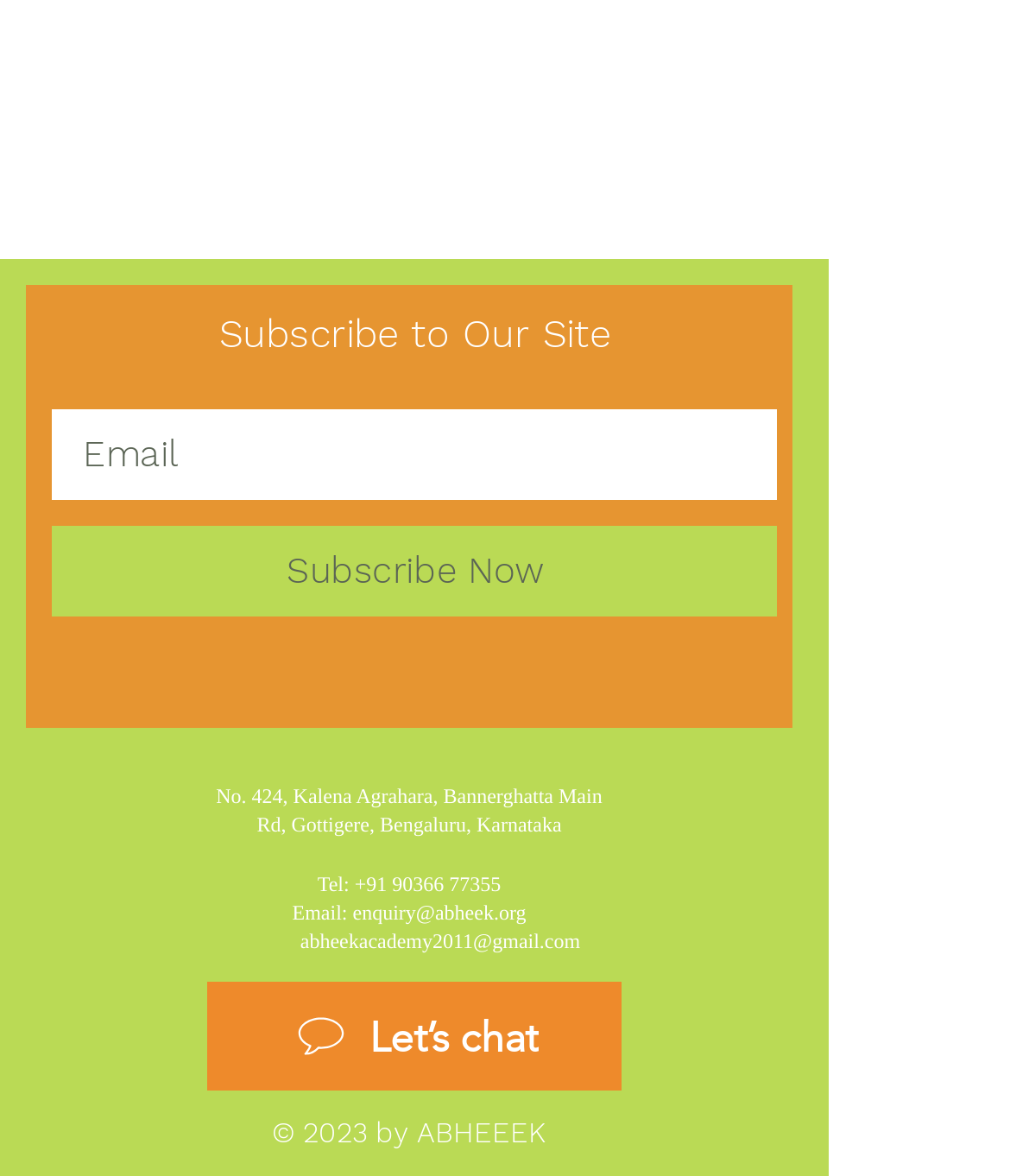Provide a short, one-word or phrase answer to the question below:
What is the year of copyright mentioned at the bottom of the page?

2023